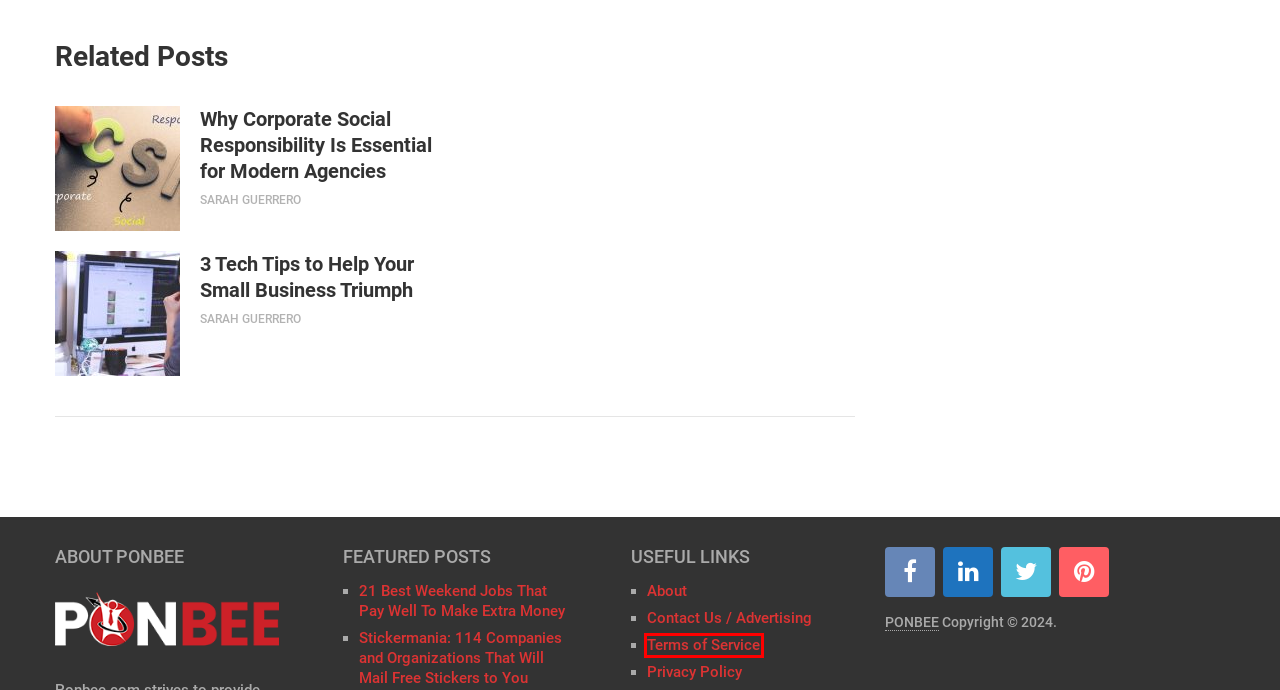Look at the screenshot of a webpage, where a red bounding box highlights an element. Select the best description that matches the new webpage after clicking the highlighted element. Here are the candidates:
A. Stickermania: 114 Companies and Organizations That Will Mail Free Stickers to You - PONBEE
B. PONBEE
C. Contact Us / Advertising - PONBEE
D. About - PONBEE
E. 3 Tech Tips to Help Your Small Business Triumph - PONBEE
F. 21 Best Weekend Jobs That Pay Well To Make Extra Money - PONBEE
G. Terms and Conditions - PONBEE
H. Why Corporate Social Responsibility Is Essential for Modern Agencies - PONBEE

G